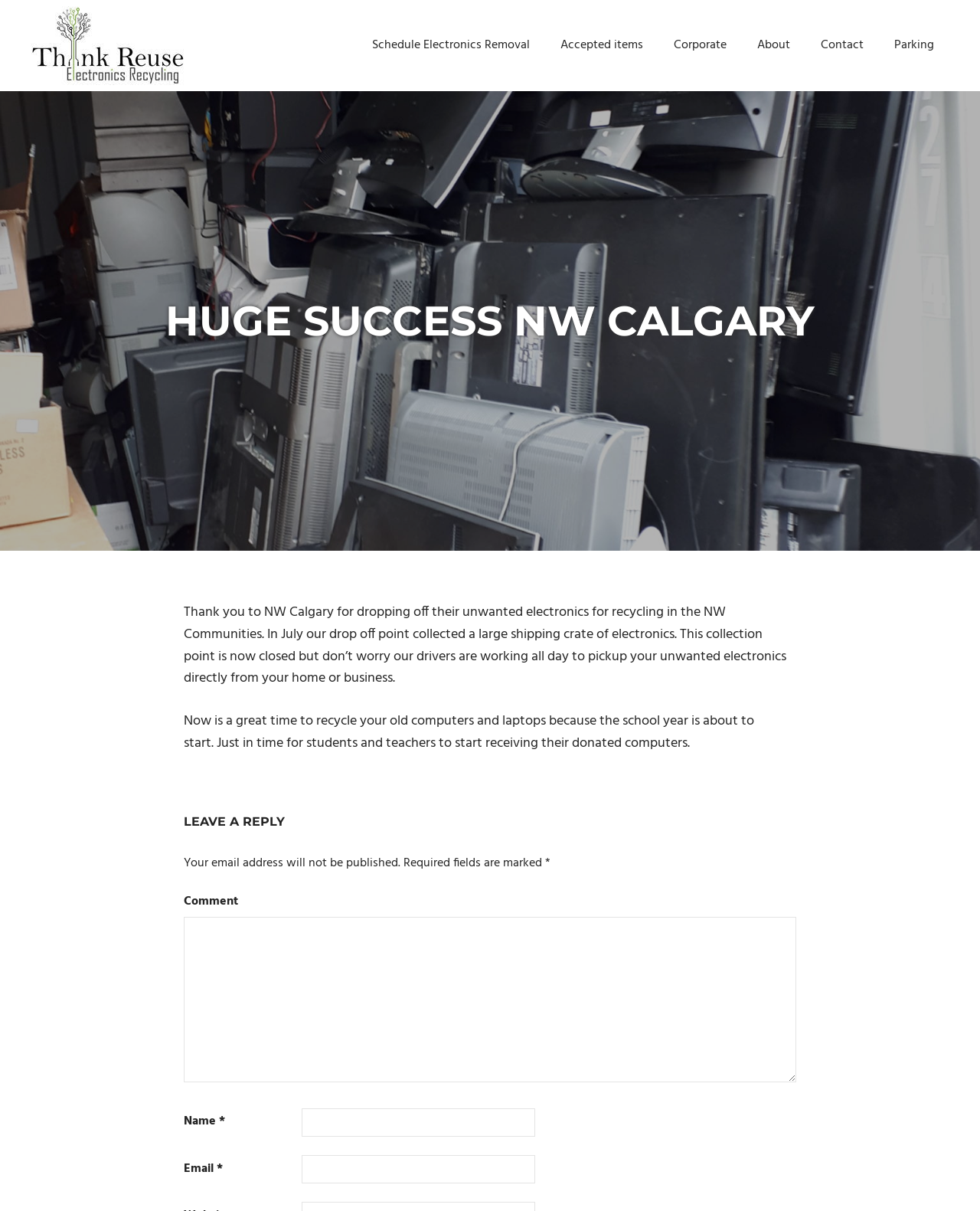What is the current status of the drop-off point mentioned in the article?
Please analyze the image and answer the question with as much detail as possible.

The article explicitly states that the collection point is now closed, implying that it is no longer operational.